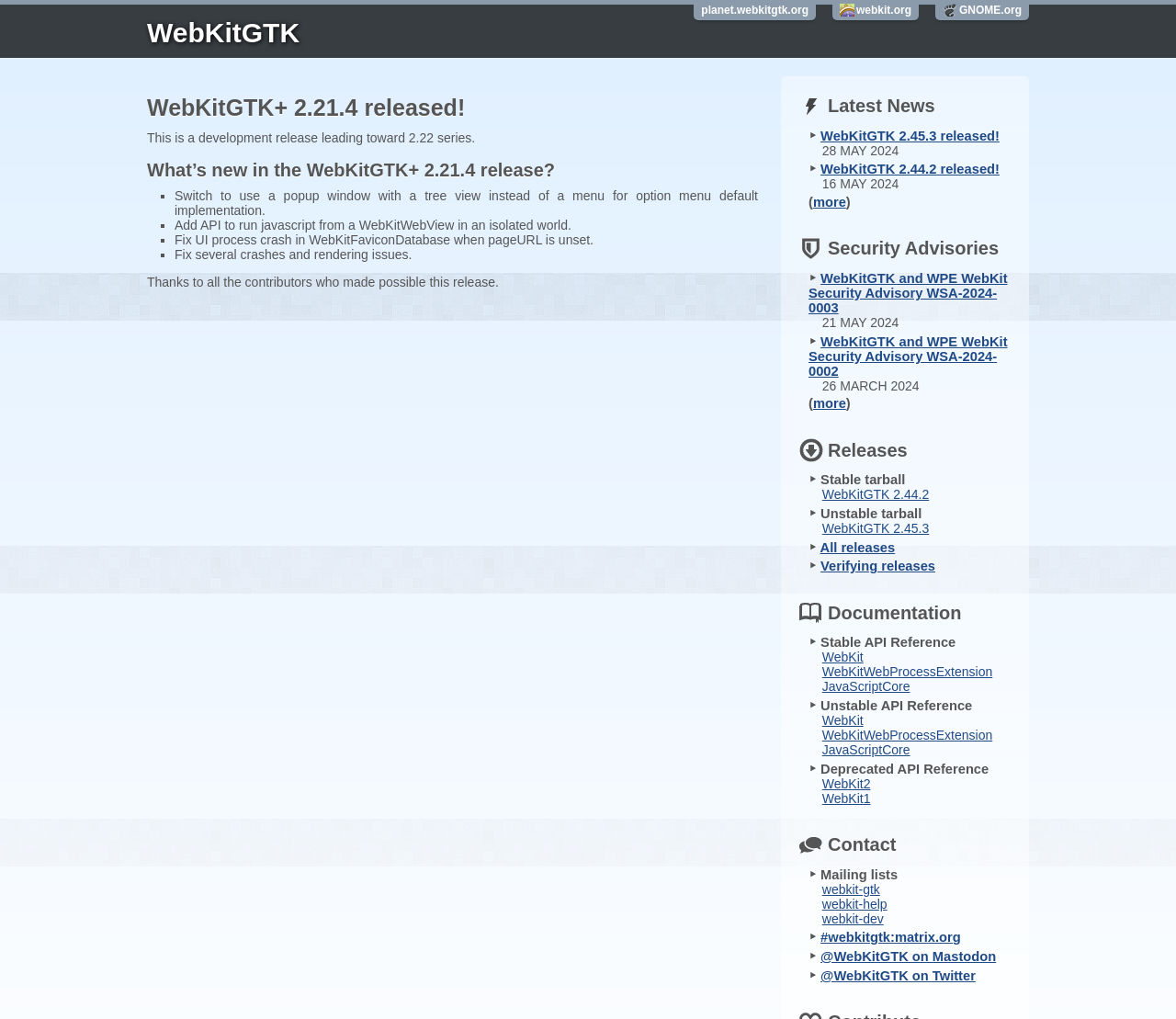Please specify the bounding box coordinates in the format (top-left x, top-left y, bottom-right x, bottom-right y), with all values as floating point numbers between 0 and 1. Identify the bounding box of the UI element described by: All releases

[0.697, 0.53, 0.761, 0.544]